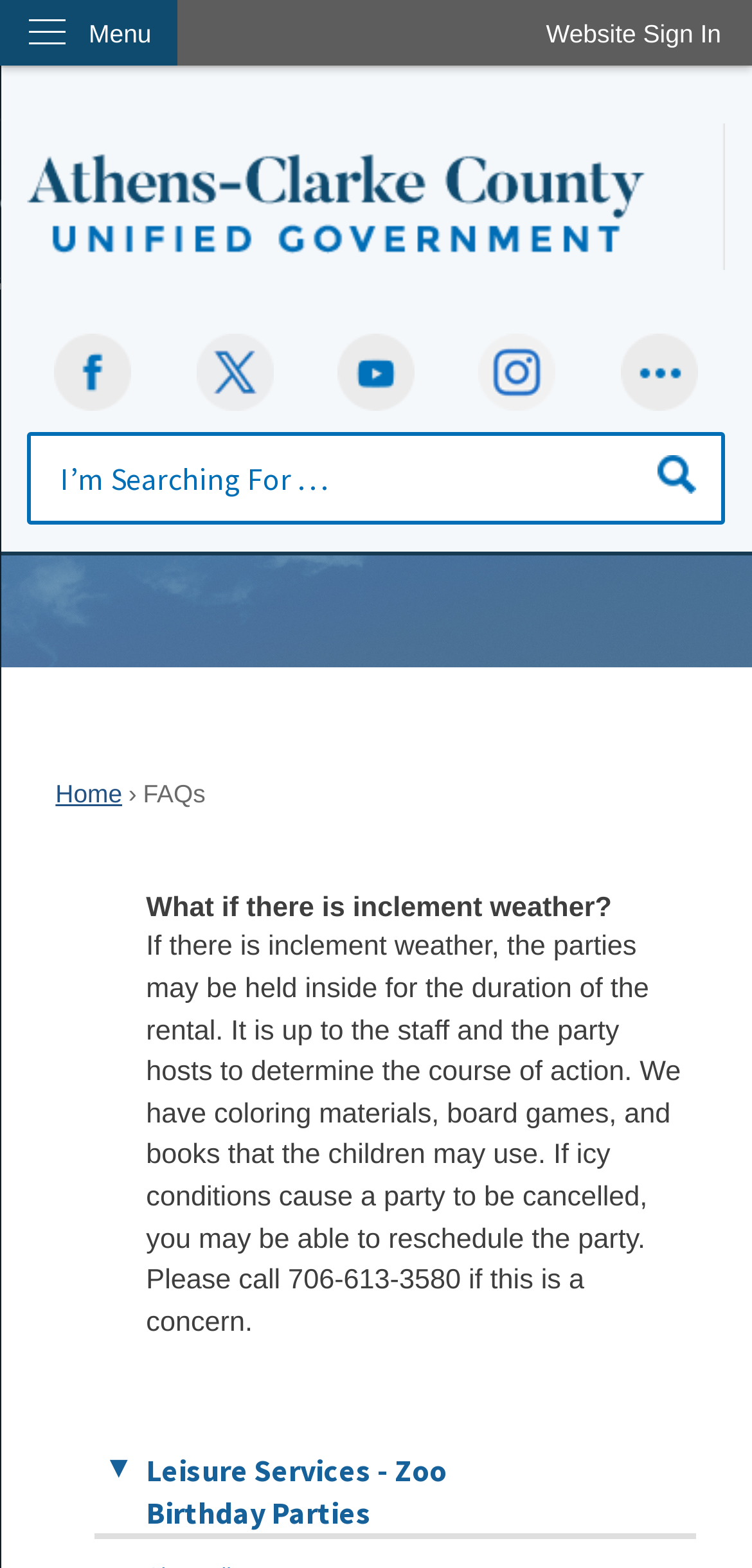Present a detailed account of what is displayed on the webpage.

The webpage appears to be a FAQ page, specifically about zoo birthday parties. At the top left corner, there is a "Skip to Main Content" link, followed by a "Website Sign In" button at the top right corner. Below the sign-in button, there is a menu with a "Menu" label.

The main content area begins with a "Click to Home" heading, accompanied by an image, which takes up most of the width of the page. Below this, there is a section with social media links, including Facebook, YouTube, Instagram, and others, each represented by an image.

On the left side of the page, there is a search box with a "Go to Site Search" button. Above the search box, there is a status indicator.

The main FAQ content is divided into sections. The first section has a heading "What if there is inclement weather?" followed by a detailed answer that explains the party hosts' and staff's course of action in case of bad weather. The answer also mentions the availability of indoor activities and the possibility of rescheduling a party if it gets cancelled due to icy conditions.

At the bottom of the page, there is a link to "Leisure Services - Zoo Birthday Parties" with a downward arrow symbol, indicating that it may expand or collapse to show more content.